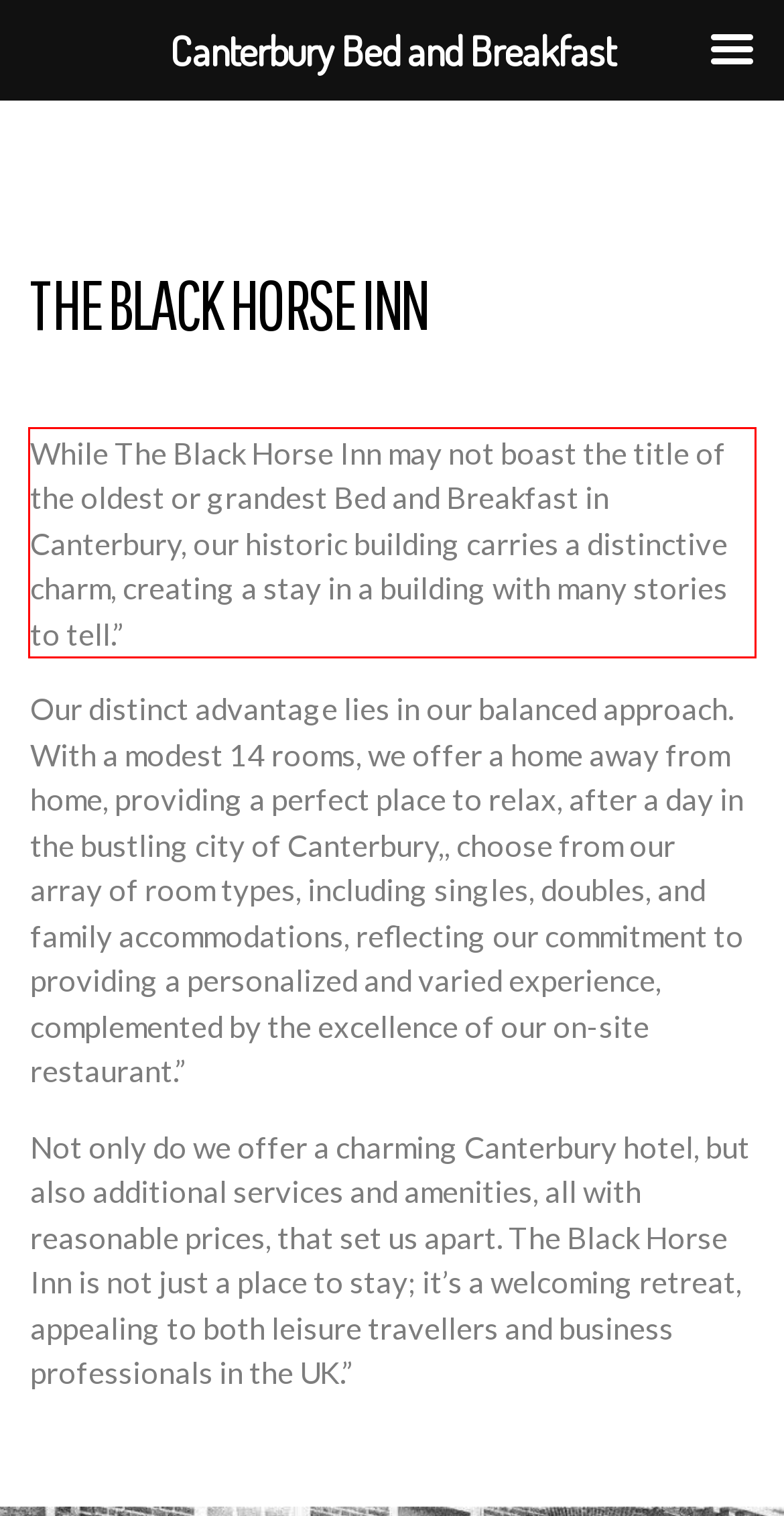Examine the screenshot of the webpage, locate the red bounding box, and generate the text contained within it.

While The Black Horse Inn may not boast the title of the oldest or grandest Bed and Breakfast in Canterbury, our historic building carries a distinctive charm, creating a stay in a building with many stories to tell.”